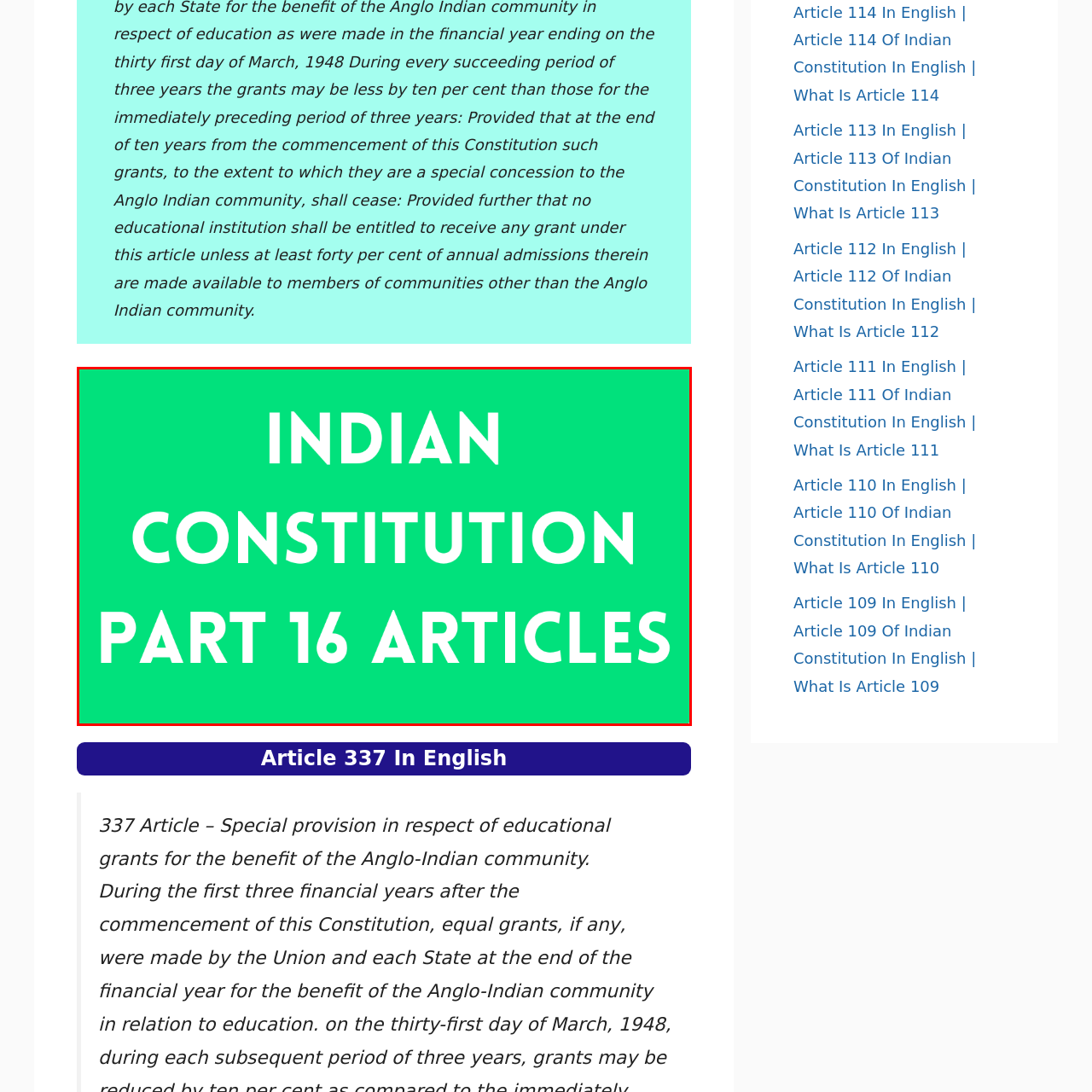What community benefits from educational grants?
Observe the image within the red bounding box and formulate a detailed response using the visual elements present.

According to the caption, Article 337 of the Indian Constitution pertains to special provisions for educational grants benefiting the Anglo-Indian community, which implies that this community receives specific benefits or advantages in terms of educational grants.